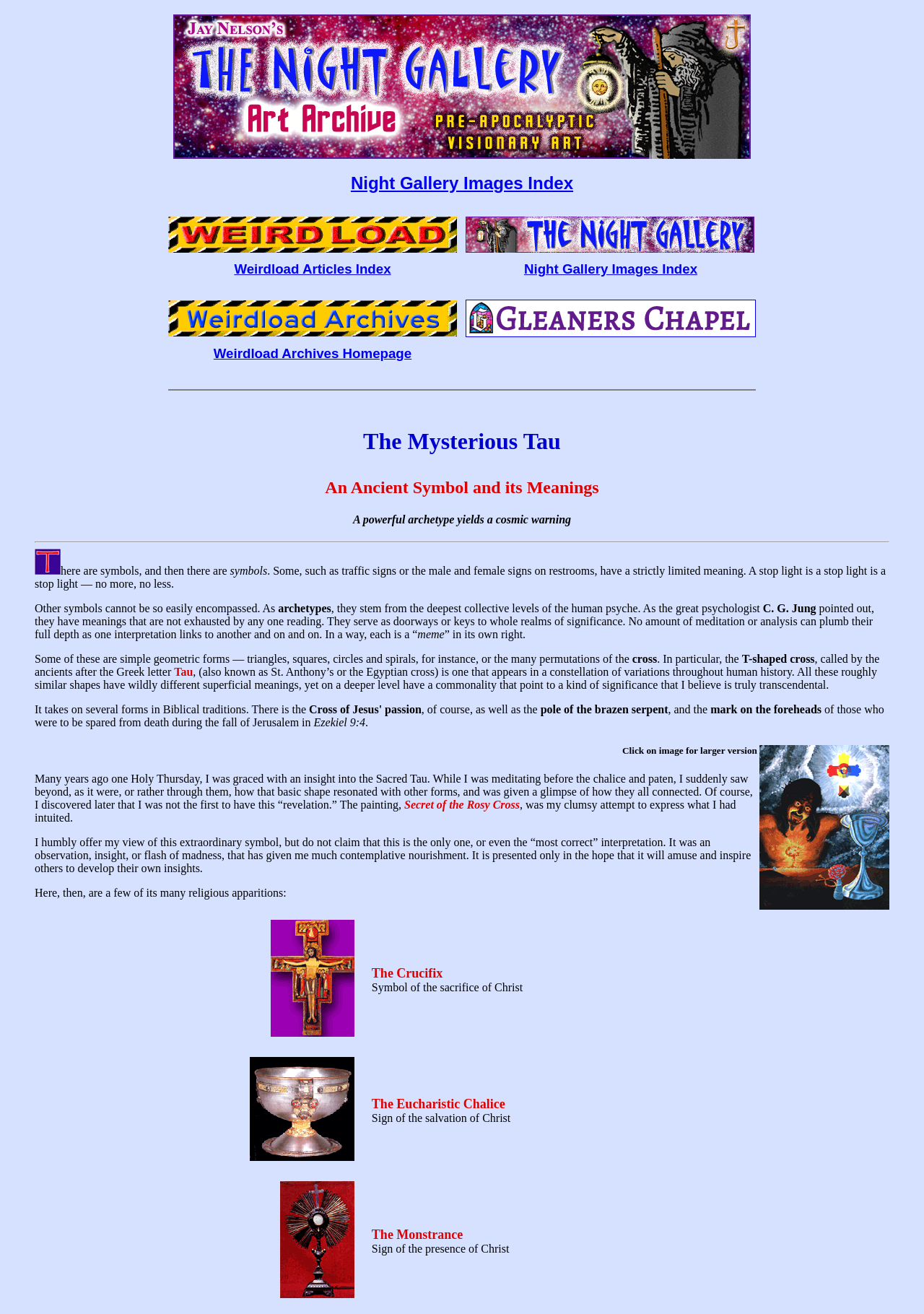Extract the main heading text from the webpage.

Night Gallery Images Index


	

Weirdload Articles Index
	
Night Gallery Images Index


	


Weirdload Archives Homepage
	



The Mysterious Tau